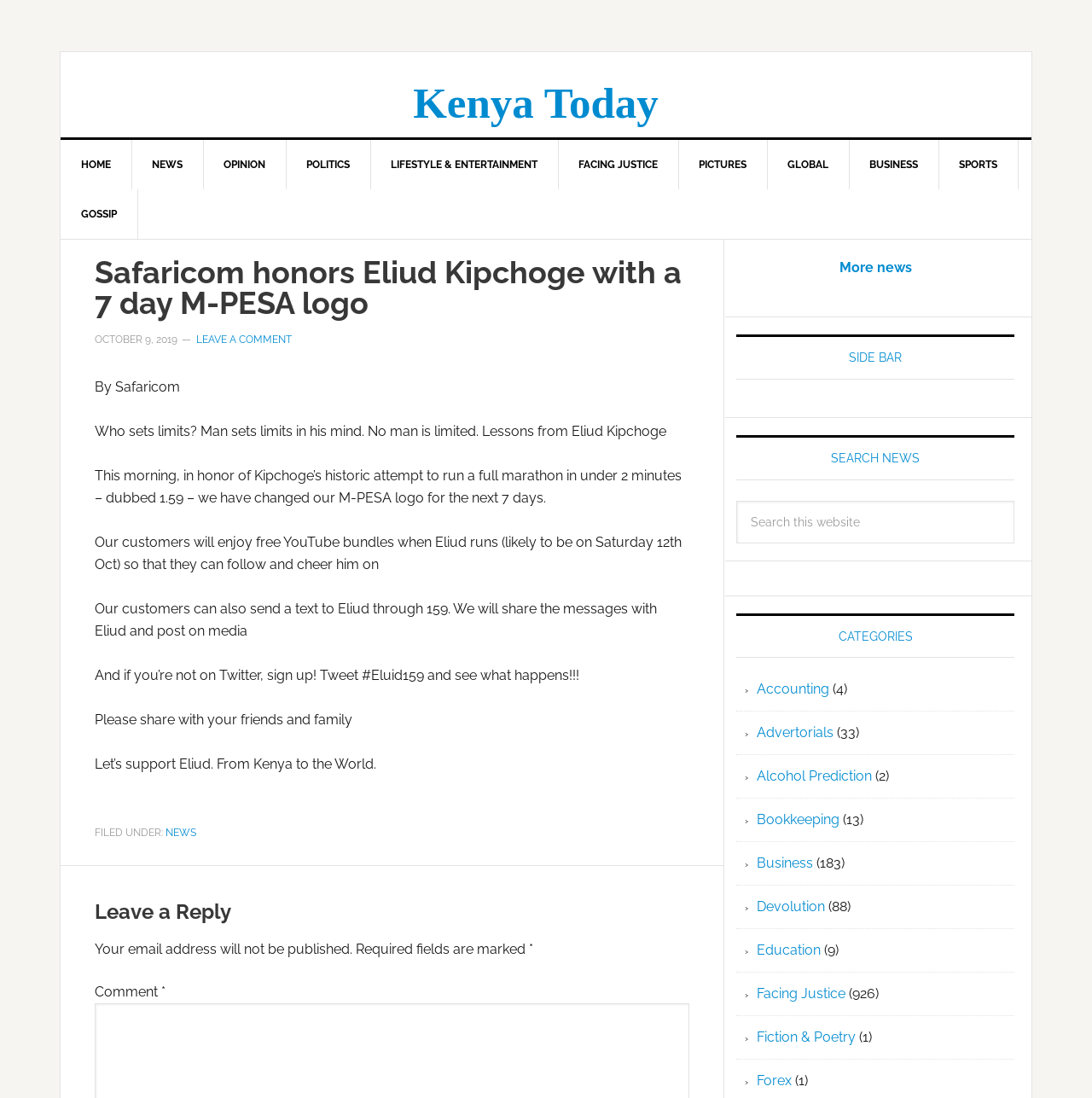Determine the bounding box coordinates of the UI element described below. Use the format (top-left x, top-left y, bottom-right x, bottom-right y) with floating point numbers between 0 and 1: name="s" placeholder="Search this website"

[0.674, 0.456, 0.929, 0.495]